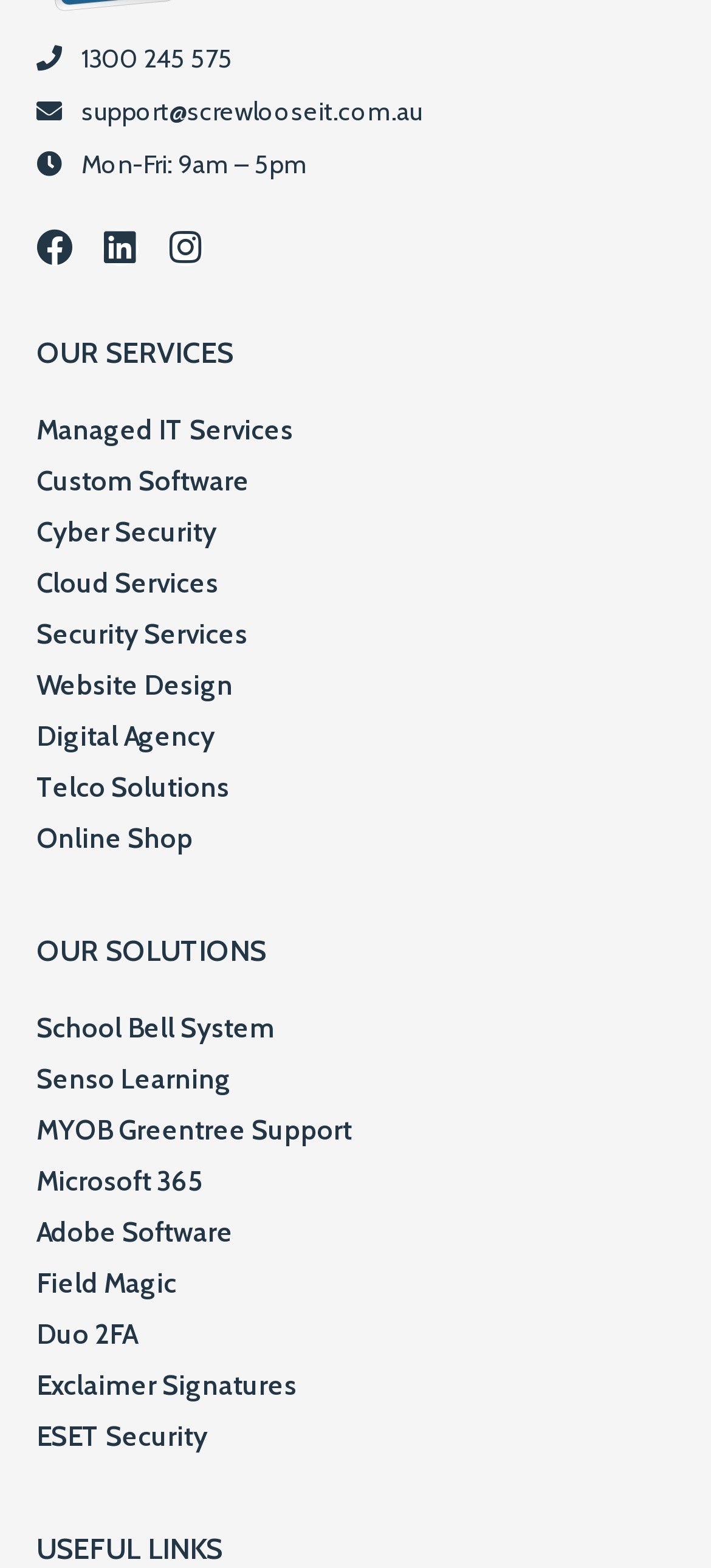What is the last service listed under OUR SERVICES?
Use the information from the image to give a detailed answer to the question.

I looked at the list of services under the heading 'OUR SERVICES' and found that the last service listed is 'Online Shop'.